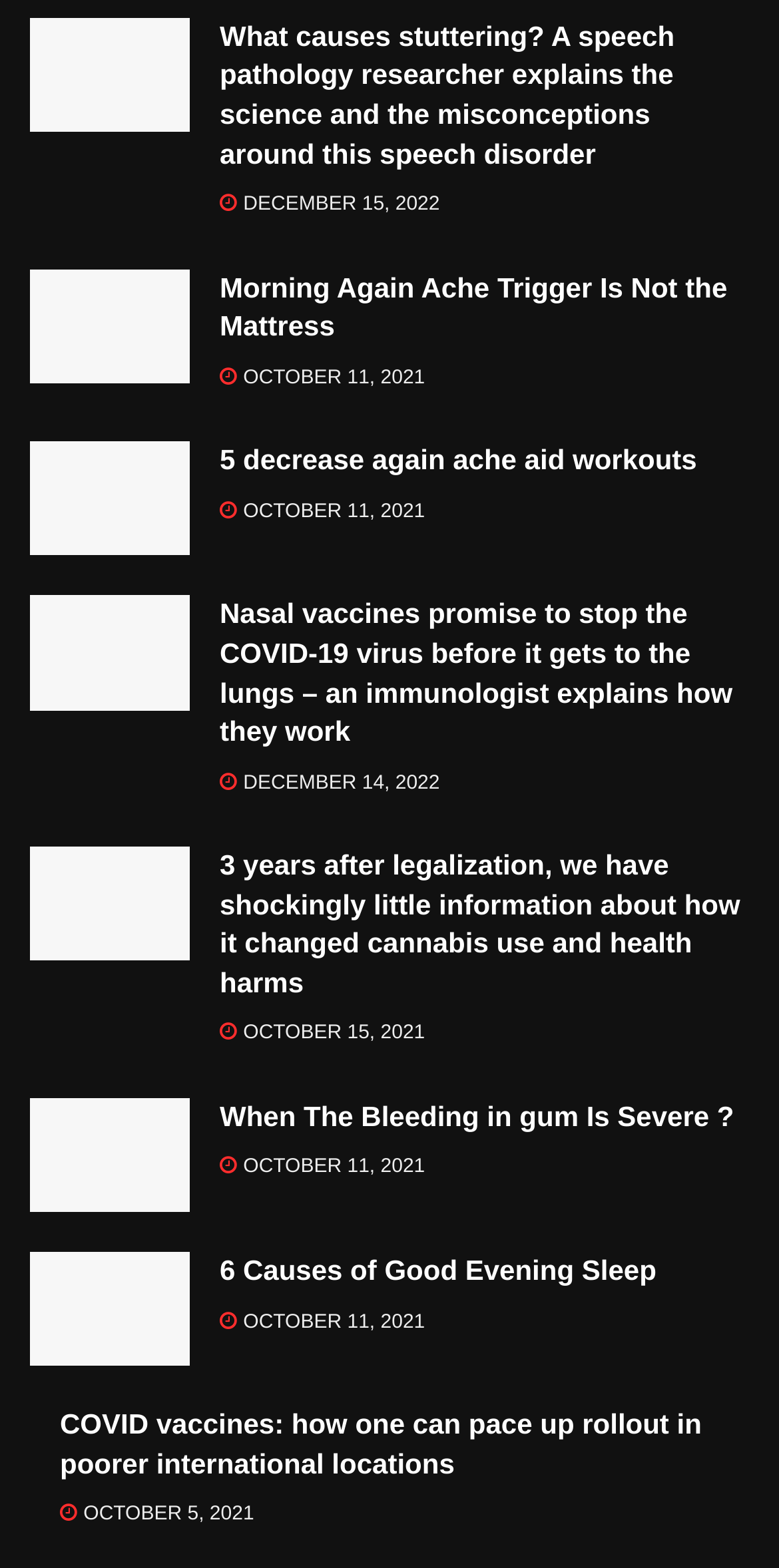With reference to the screenshot, provide a detailed response to the question below:
What is the topic of the fifth article?

The fifth article is about cannabis use and health harms, as indicated by the heading '3 years after legalization, we have shockingly little information about how it changed cannabis use and health harms'.